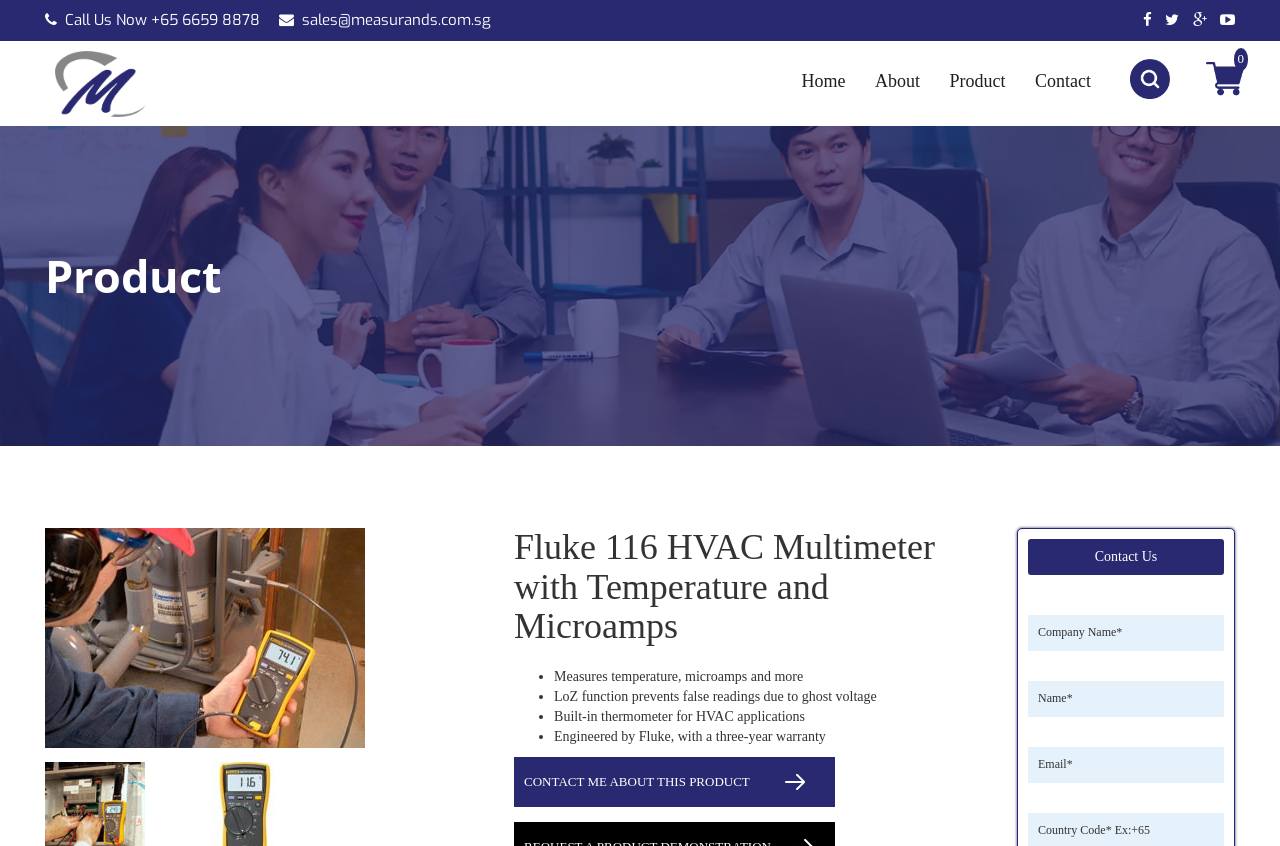Identify the bounding box for the UI element that is described as follows: "CONTACT ME ABOUT THIS PRODUCT".

[0.402, 0.894, 0.652, 0.954]